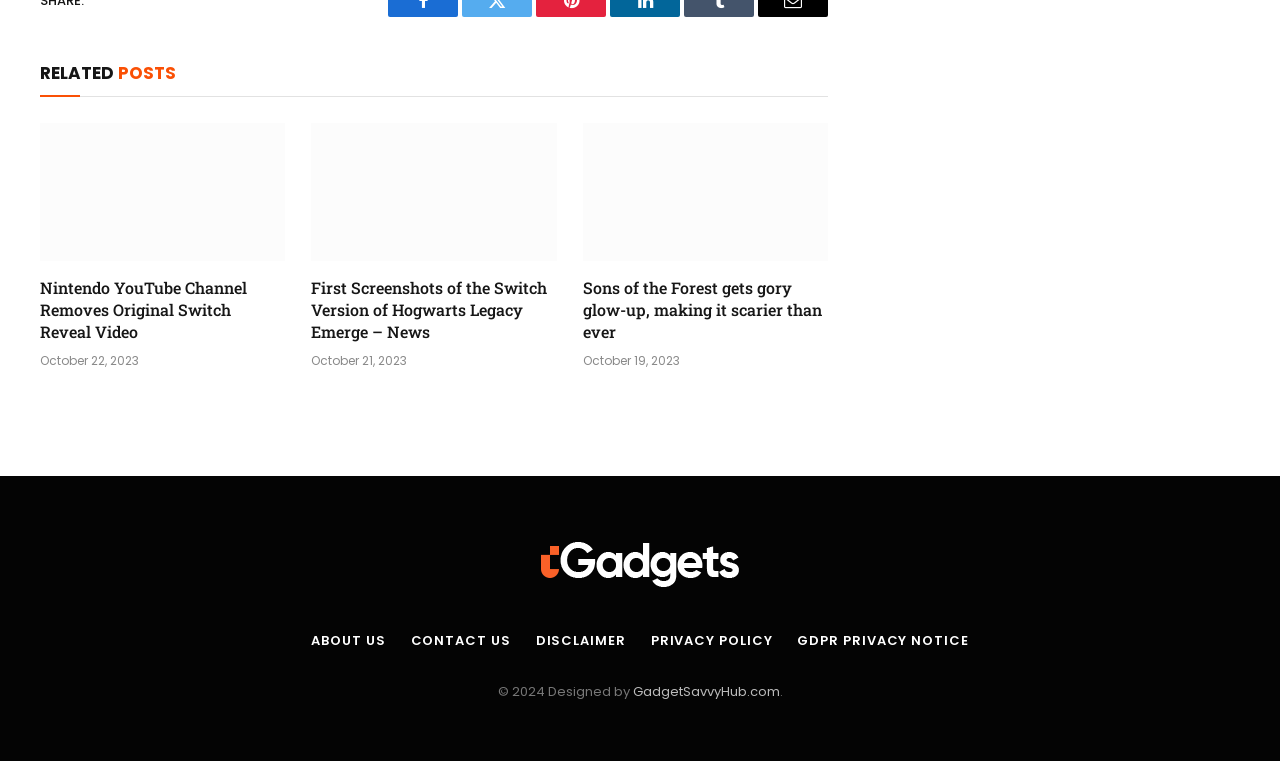Identify the bounding box coordinates of the clickable region necessary to fulfill the following instruction: "Check out Sons of the Forest gets gory glow-up, making it scarier than ever". The bounding box coordinates should be four float numbers between 0 and 1, i.e., [left, top, right, bottom].

[0.455, 0.162, 0.647, 0.344]